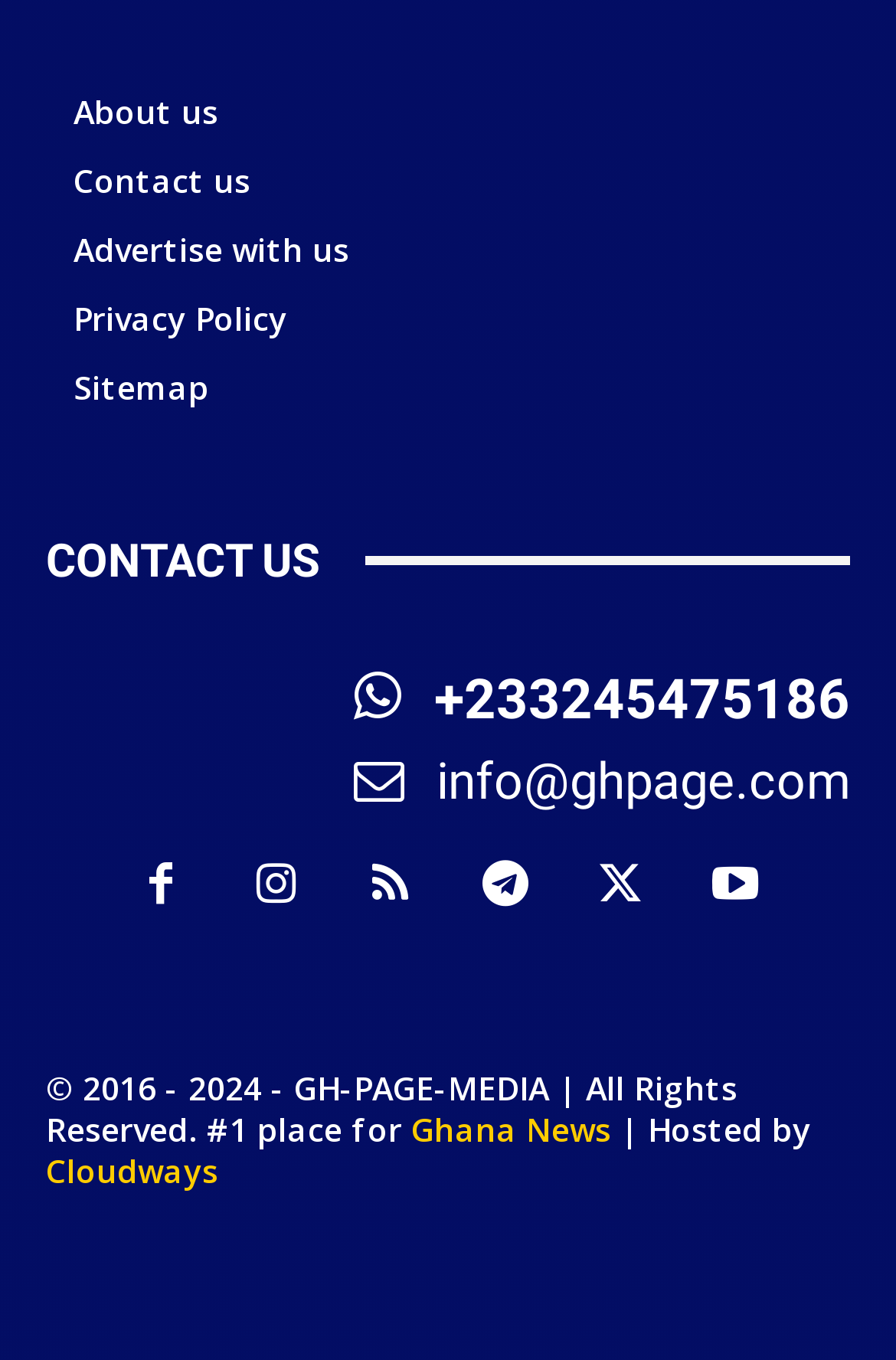Specify the bounding box coordinates of the area to click in order to follow the given instruction: "Visit Ghana News."

[0.459, 0.814, 0.682, 0.846]